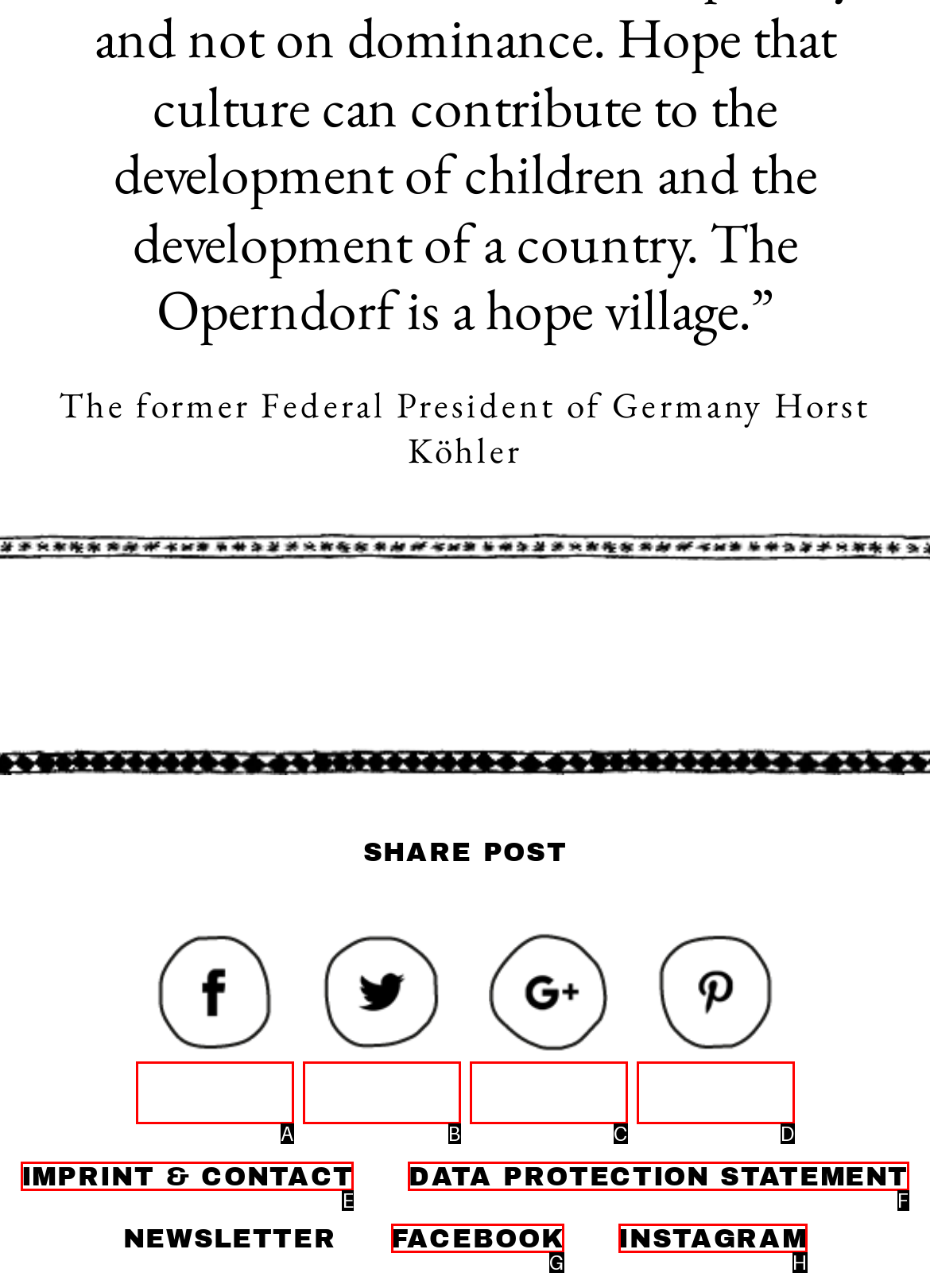From the available choices, determine which HTML element fits this description: parent_node: SHARE POST Respond with the correct letter.

B